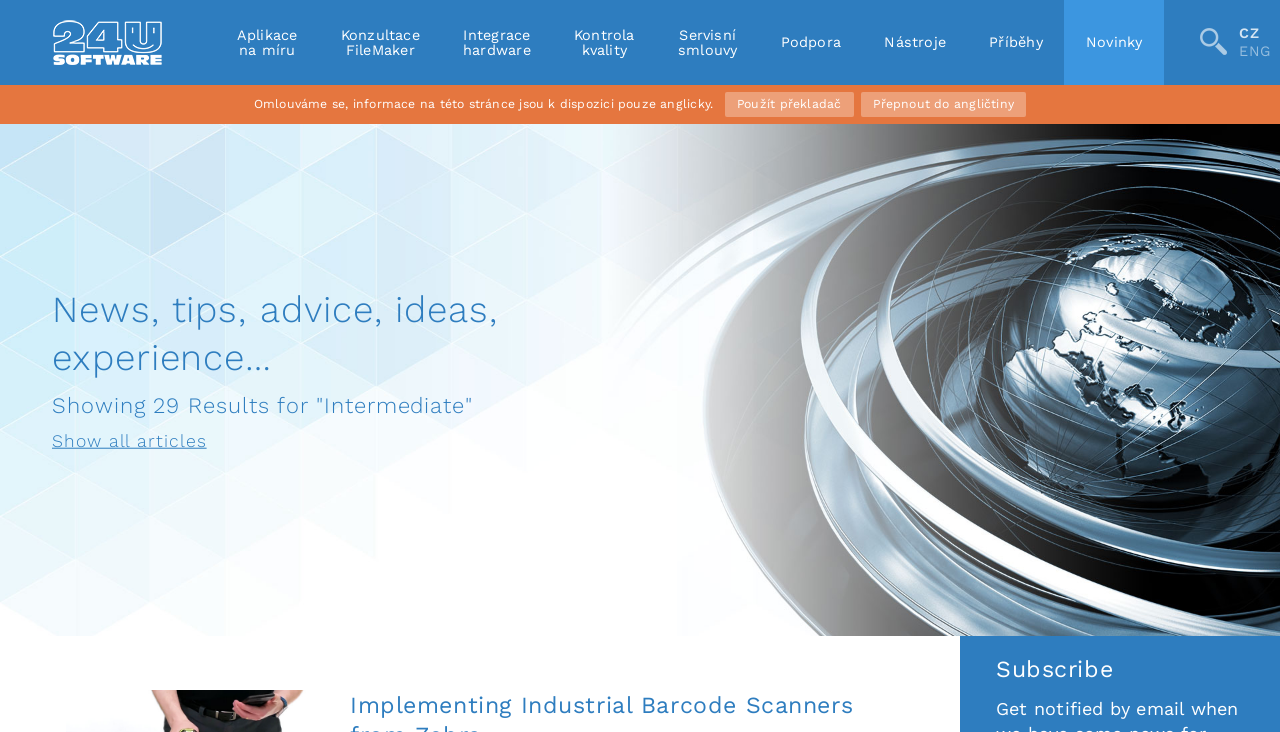What is the principal heading displayed on the webpage?

News, tips, advice, ideas, experience…
Showing 29 Results for "Intermediate"
Show all articles